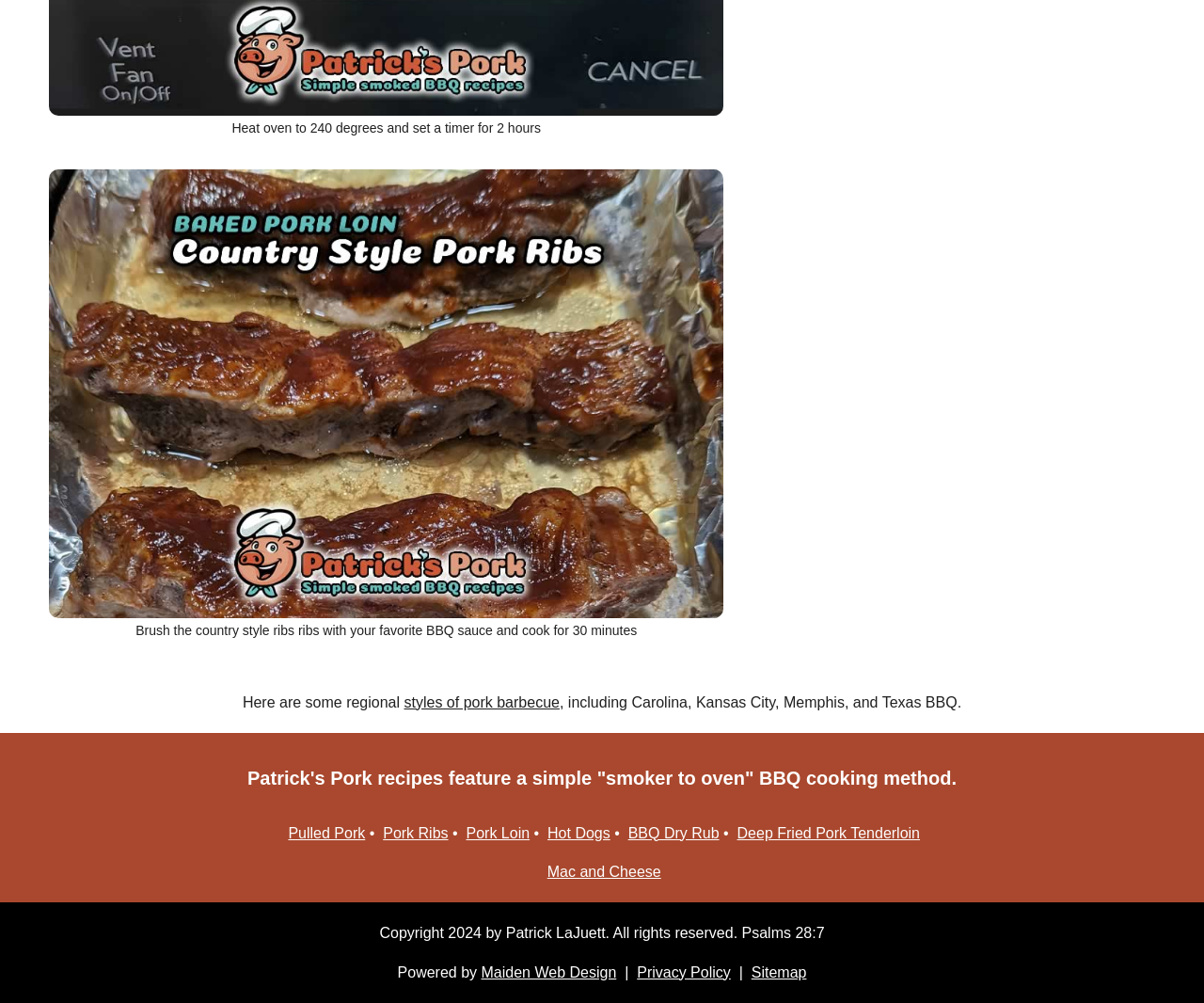Please identify the coordinates of the bounding box for the clickable region that will accomplish this instruction: "Click the 'Post Comment' button".

None